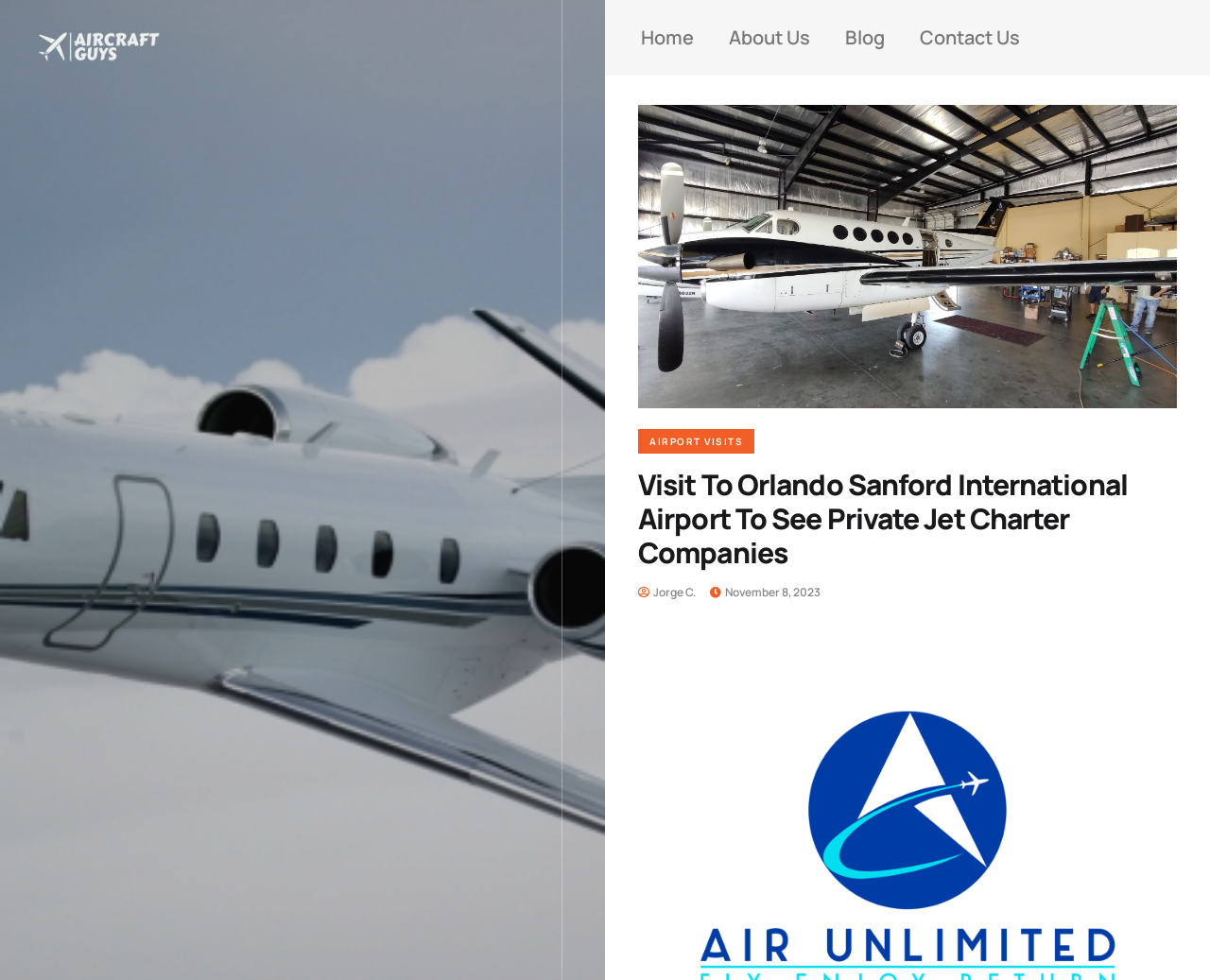Please find the top heading of the webpage and generate its text.

Orlando Private Jet Charter